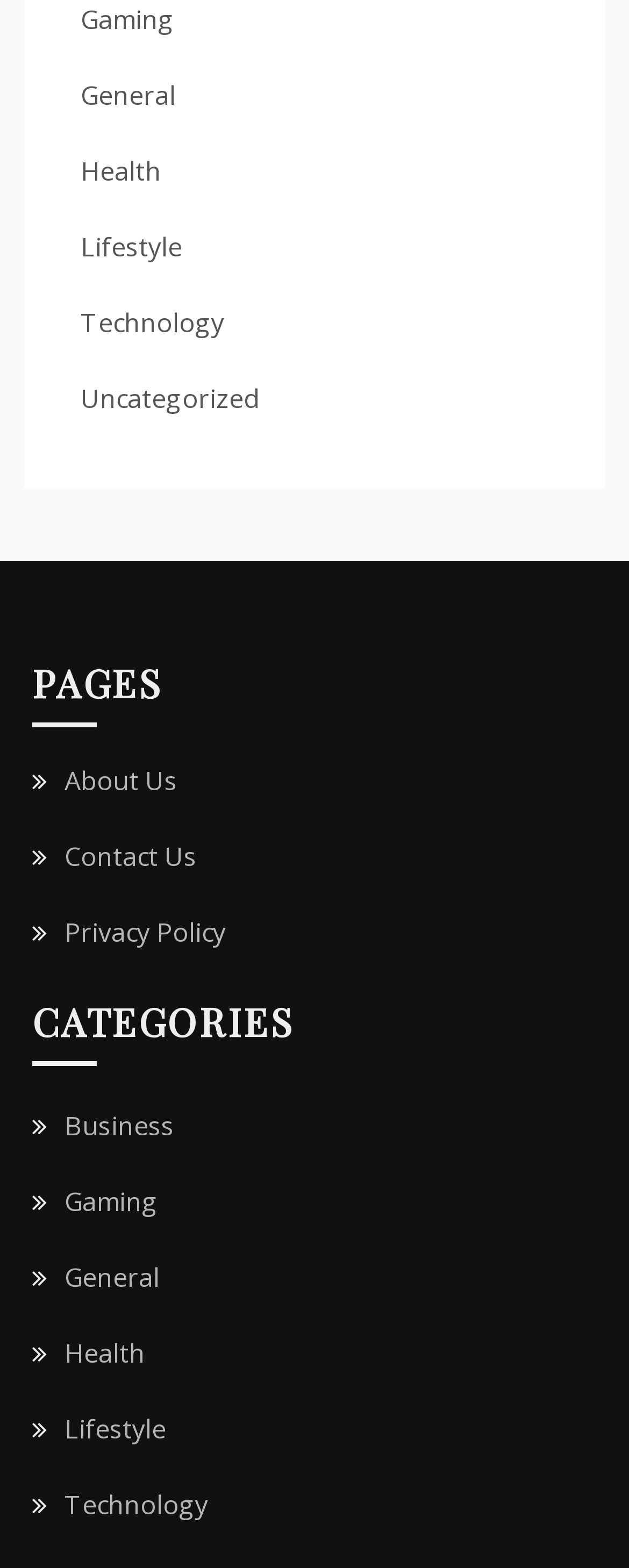With reference to the screenshot, provide a detailed response to the question below:
What is the last category listed?

I looked at the links under the 'CATEGORIES' heading and found that the last one listed is 'Technology'.